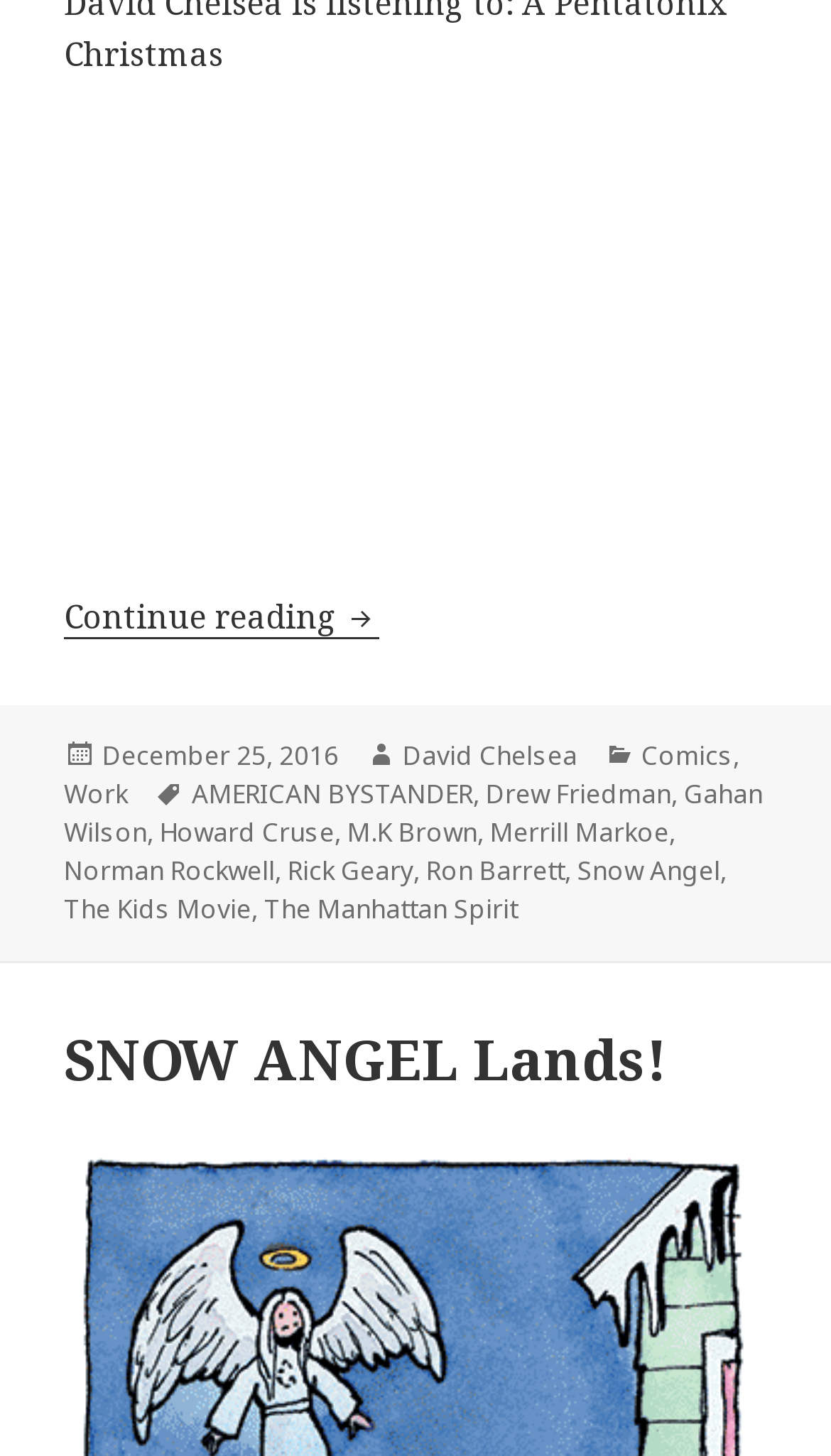Kindly provide the bounding box coordinates of the section you need to click on to fulfill the given instruction: "Click on the 'Continue reading Kind Of Just In Time For Christmas: American Bystander #3!' link".

[0.077, 0.408, 0.456, 0.439]